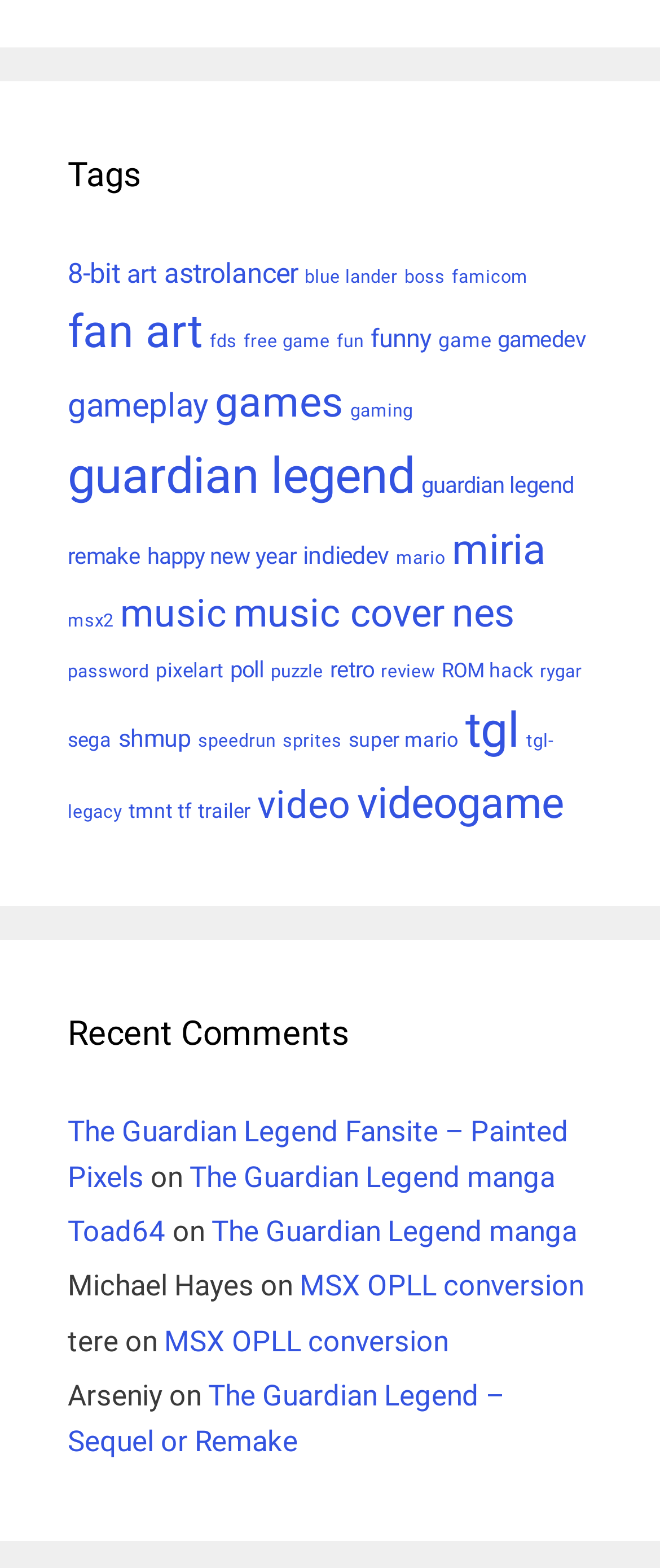Please identify the coordinates of the bounding box for the clickable region that will accomplish this instruction: "Check the comment by 'Michael Hayes'".

[0.103, 0.809, 0.385, 0.831]